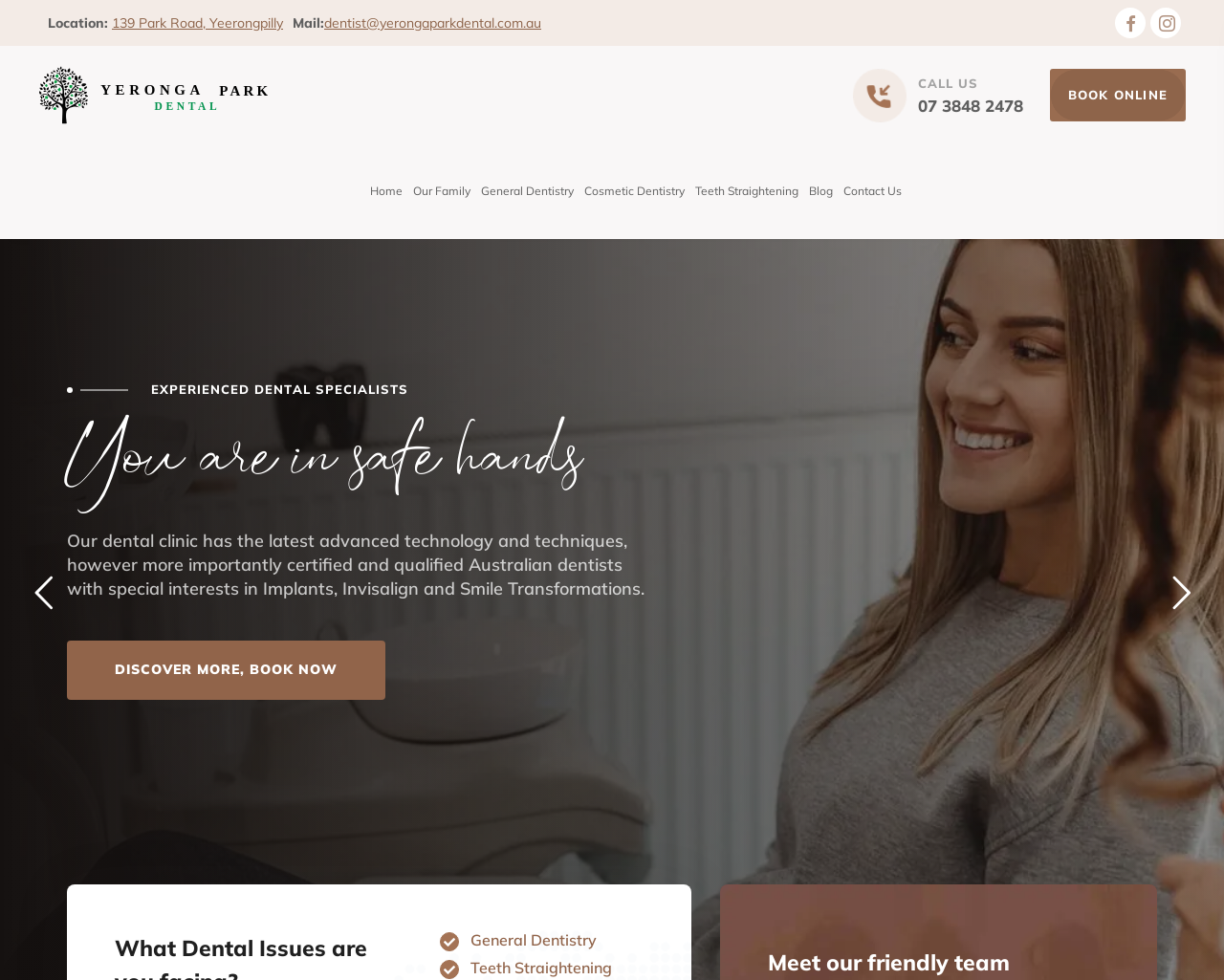Reply to the question below using a single word or brief phrase:
What is the address of Yeronga Park Dental?

139 Park Road, Yeerongpilly